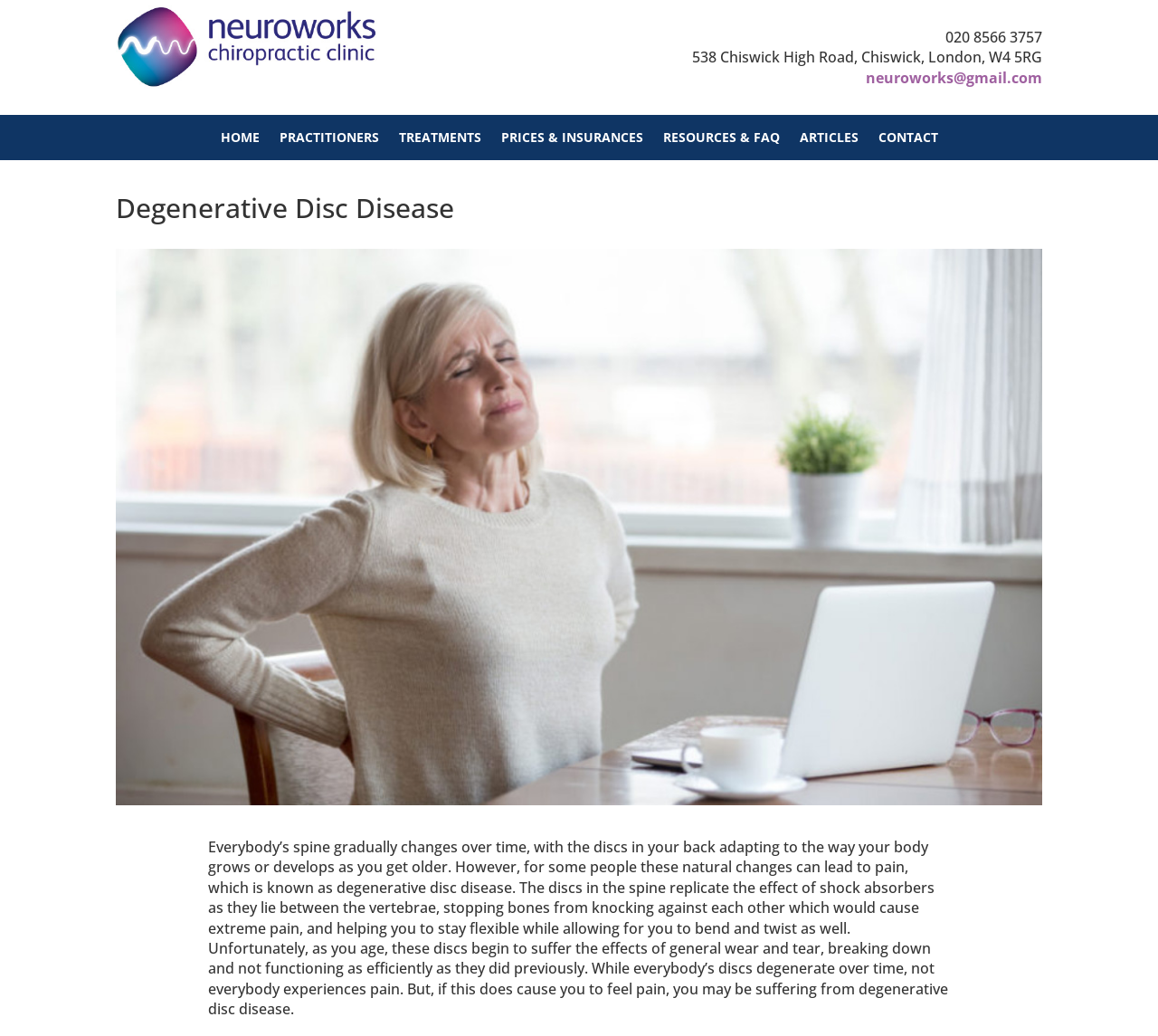Based on the element description PRICES & INSURANCES, identify the bounding box coordinates for the UI element. The coordinates should be in the format (top-left x, top-left y, bottom-right x, bottom-right y) and within the 0 to 1 range.

[0.432, 0.127, 0.555, 0.146]